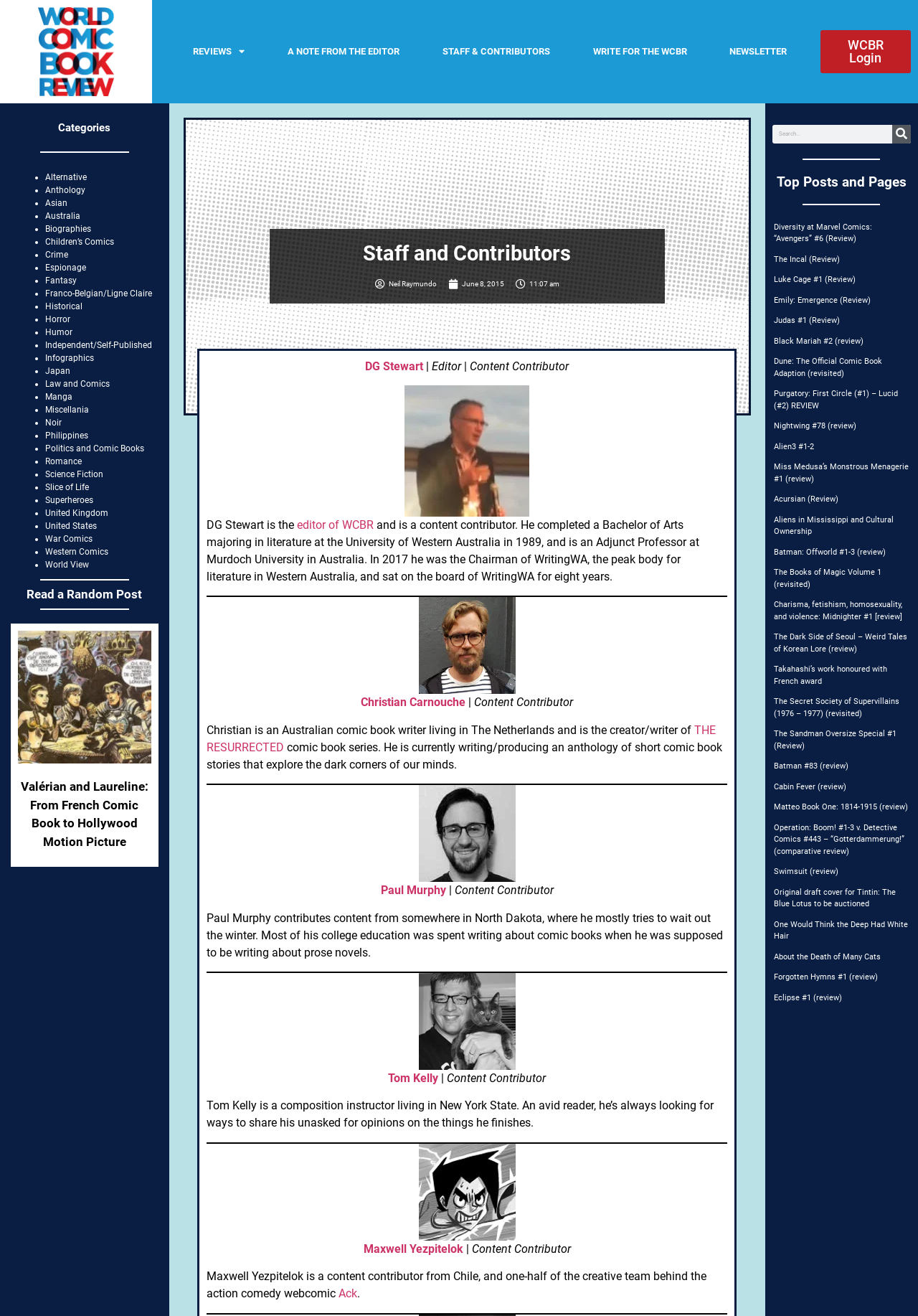Please identify the primary heading of the webpage and give its text content.

Staff and Contributors